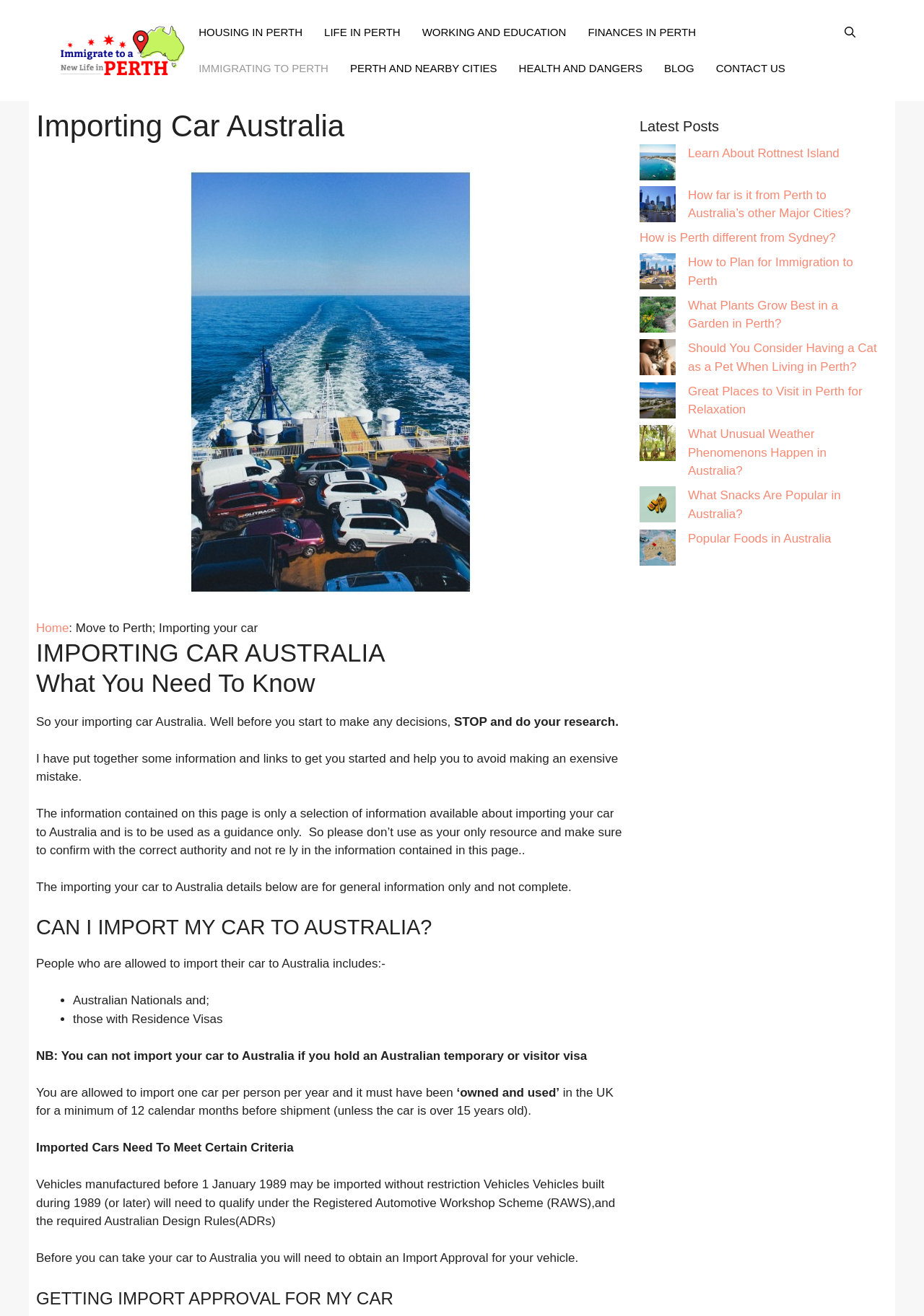Highlight the bounding box coordinates of the element you need to click to perform the following instruction: "Click on 'How to Plan for Immigration to Perth' link."

[0.692, 0.192, 0.731, 0.224]